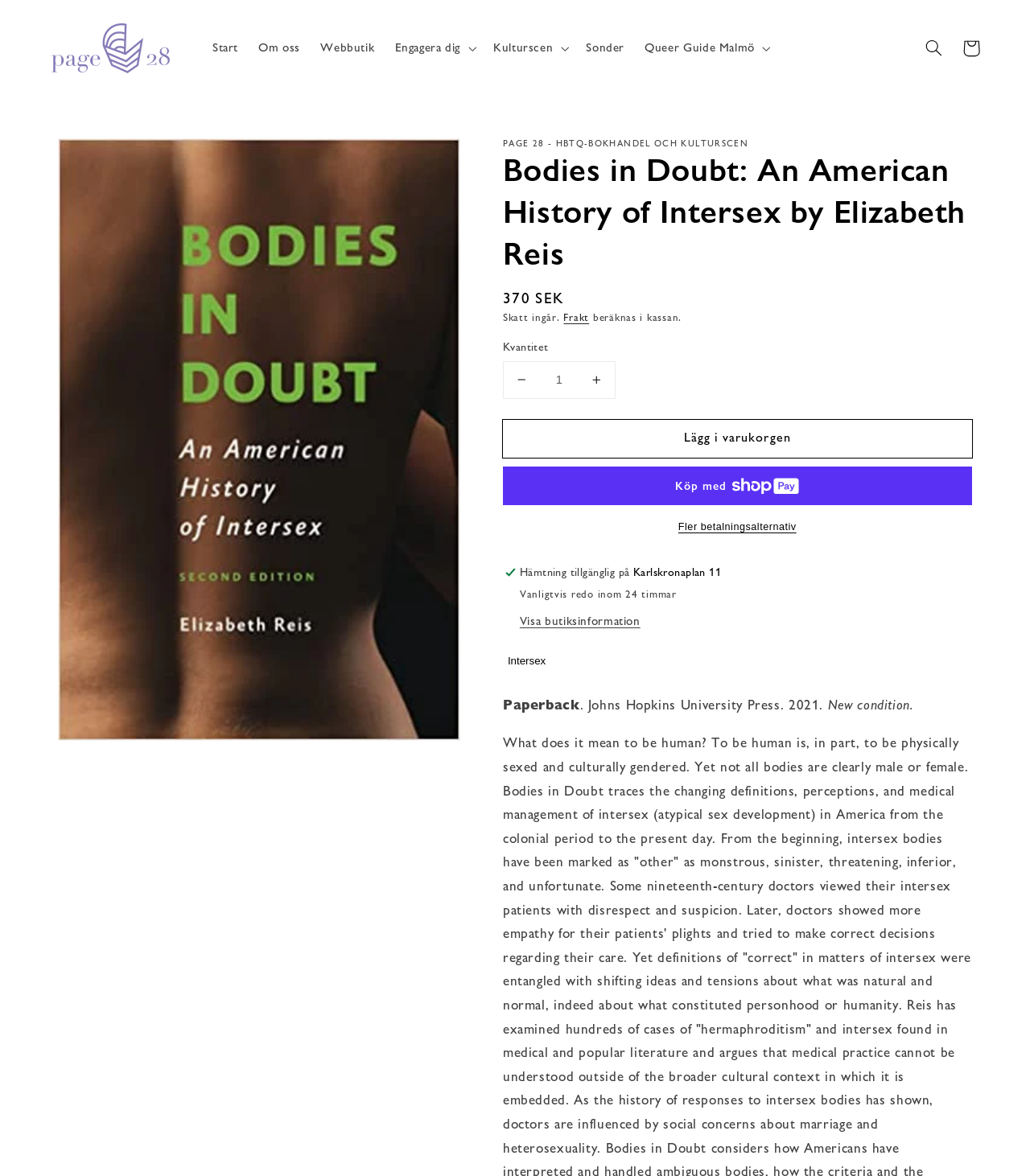Please indicate the bounding box coordinates for the clickable area to complete the following task: "Search for 'Intersex'". The coordinates should be specified as four float numbers between 0 and 1, i.e., [left, top, right, bottom].

[0.488, 0.556, 0.535, 0.568]